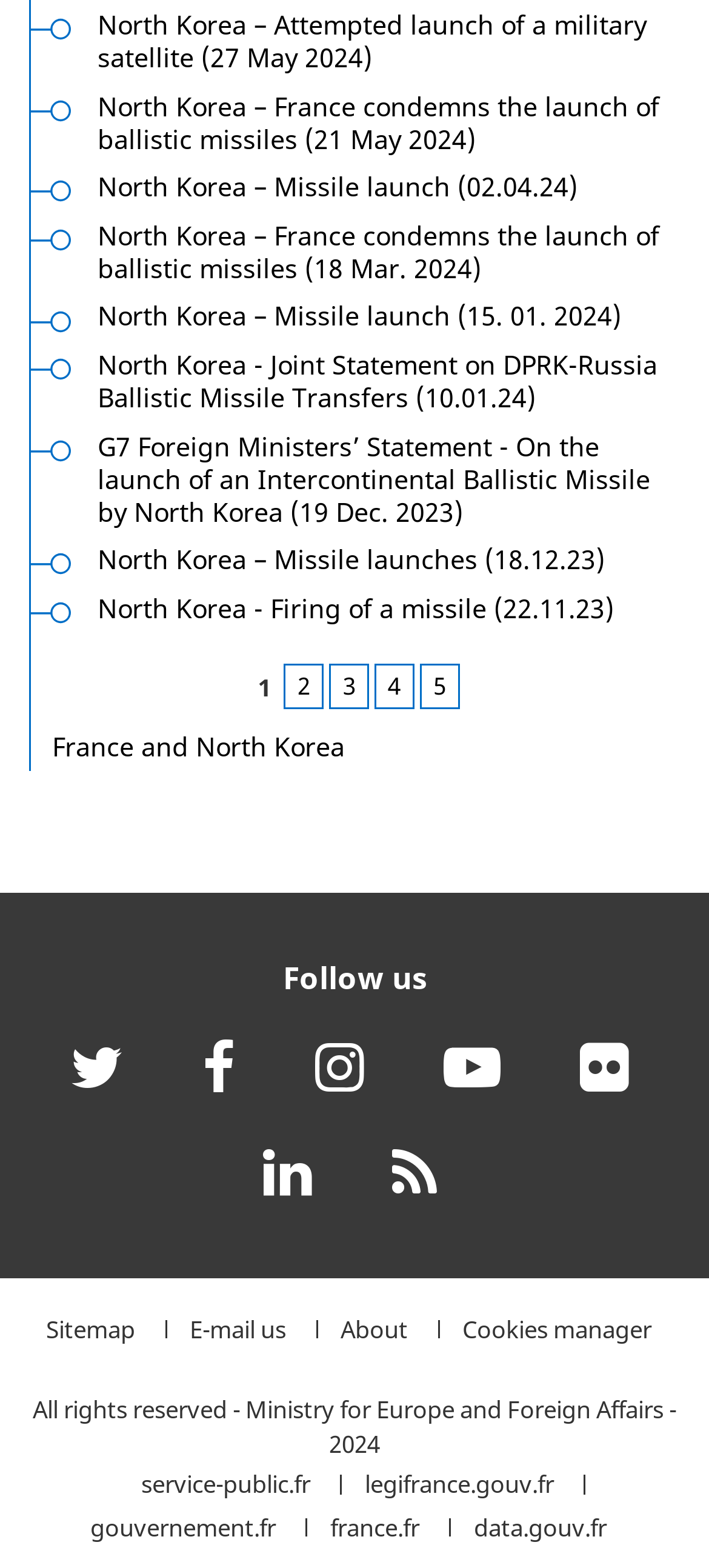Find the bounding box coordinates for the area you need to click to carry out the instruction: "View the sitemap". The coordinates should be four float numbers between 0 and 1, indicated as [left, top, right, bottom].

[0.065, 0.842, 0.19, 0.854]